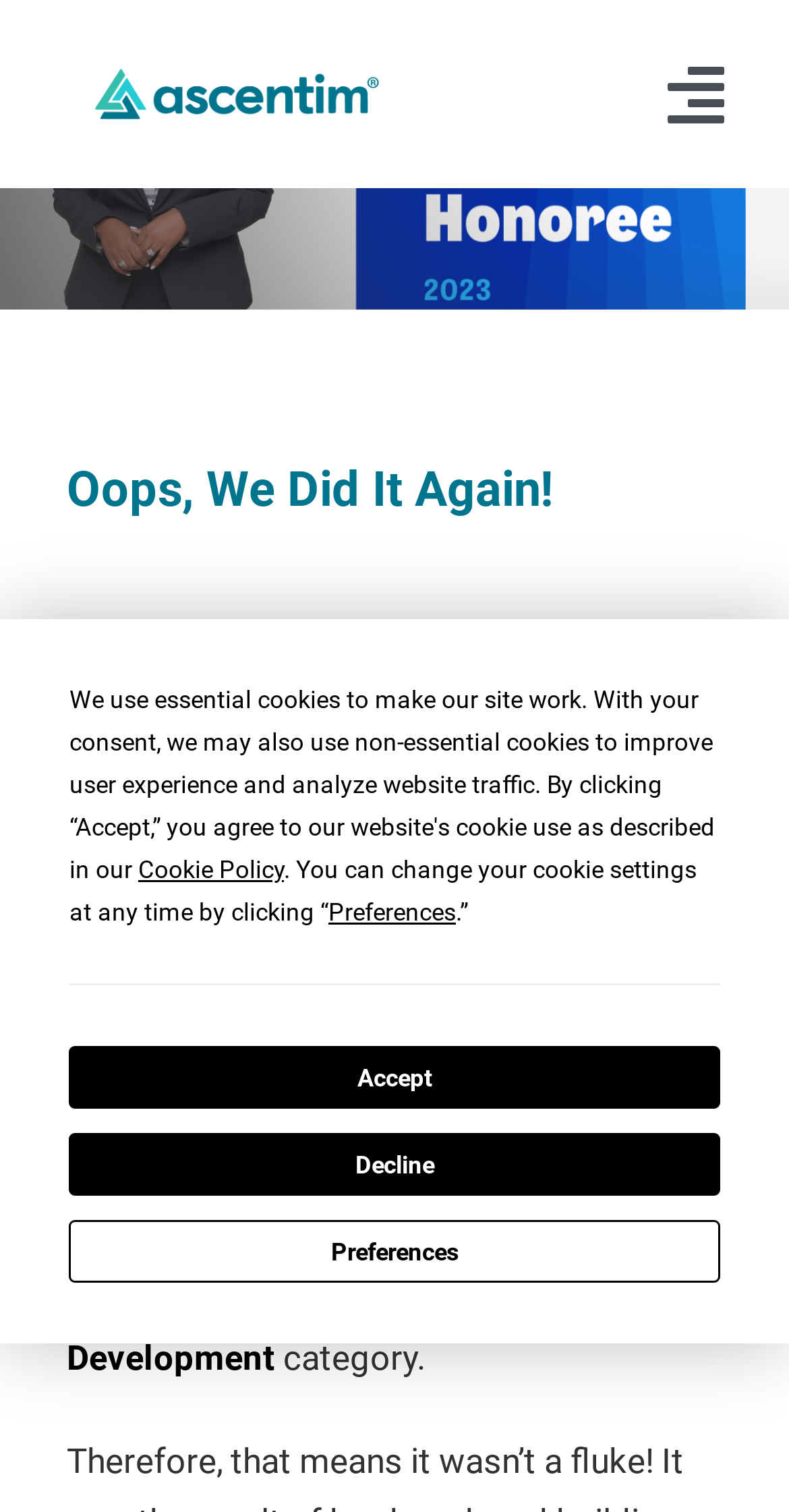Give a detailed explanation of the elements present on the webpage.

The webpage is announcing that Ascentim has been named to Inc. Magazine's Best in Business list for Coaching & Career Development for the second consecutive year. 

At the top of the page, there is a dialog box for cookie consent with several buttons, including "Cookie Policy", "Preferences", "Decline", and "Accept". 

Below the dialog box, there is a navigation menu with links to various sections of the website, including "About", "Coaching", "3 Pillars", "Course", "Speaking", "Blog", "FAQs", and "Portal". 

The main content of the page is an article with a heading "Oops, We Did It Again!" and several paragraphs of text. The article mentions that Ascentim has received an award from Inc. Magazine and provides a link to the press release. 

There is also a link to the top of the page at the bottom right corner.